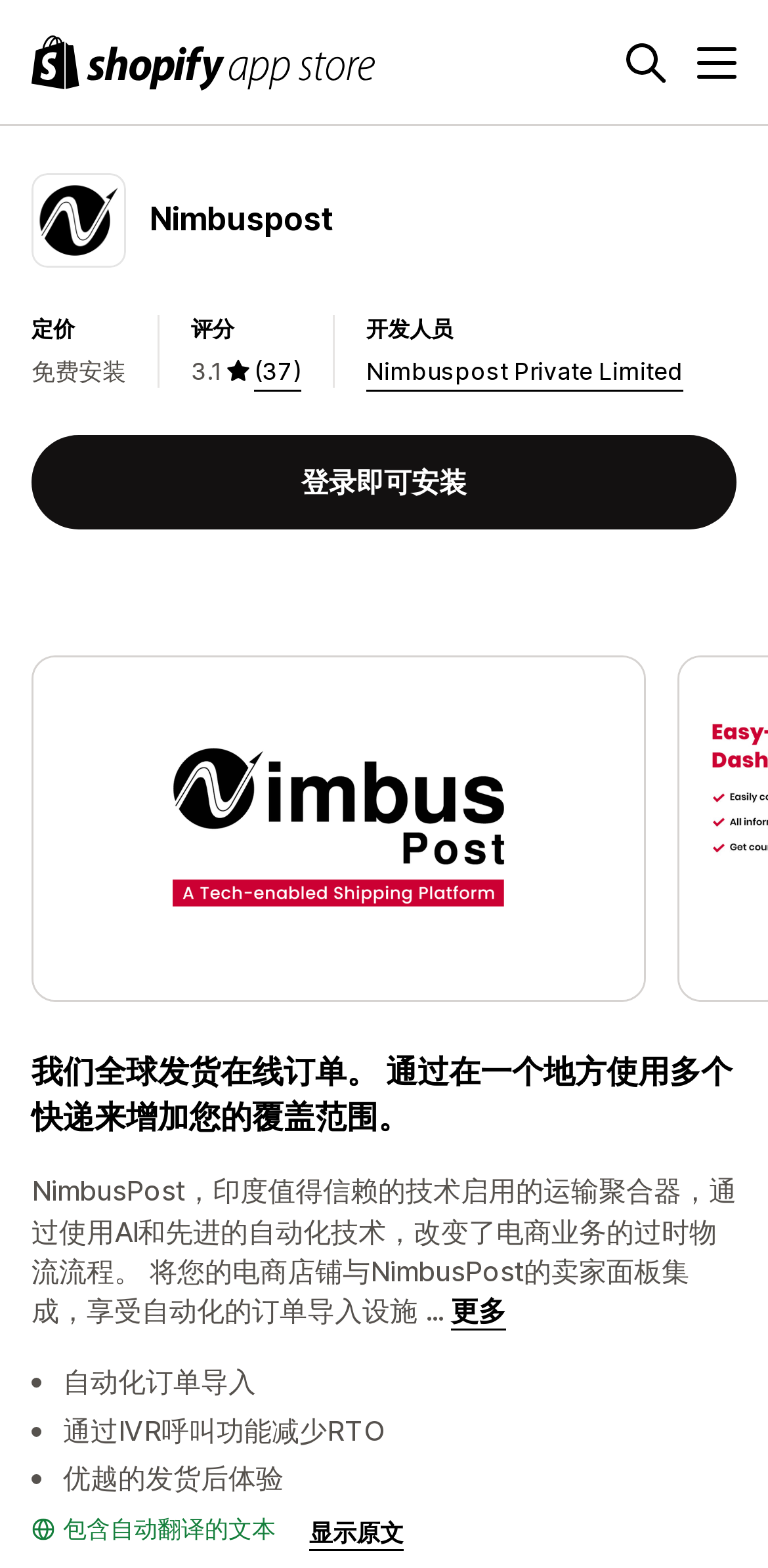Specify the bounding box coordinates of the area to click in order to execute this command: 'Login to install'. The coordinates should consist of four float numbers ranging from 0 to 1, and should be formatted as [left, top, right, bottom].

[0.041, 0.278, 0.959, 0.338]